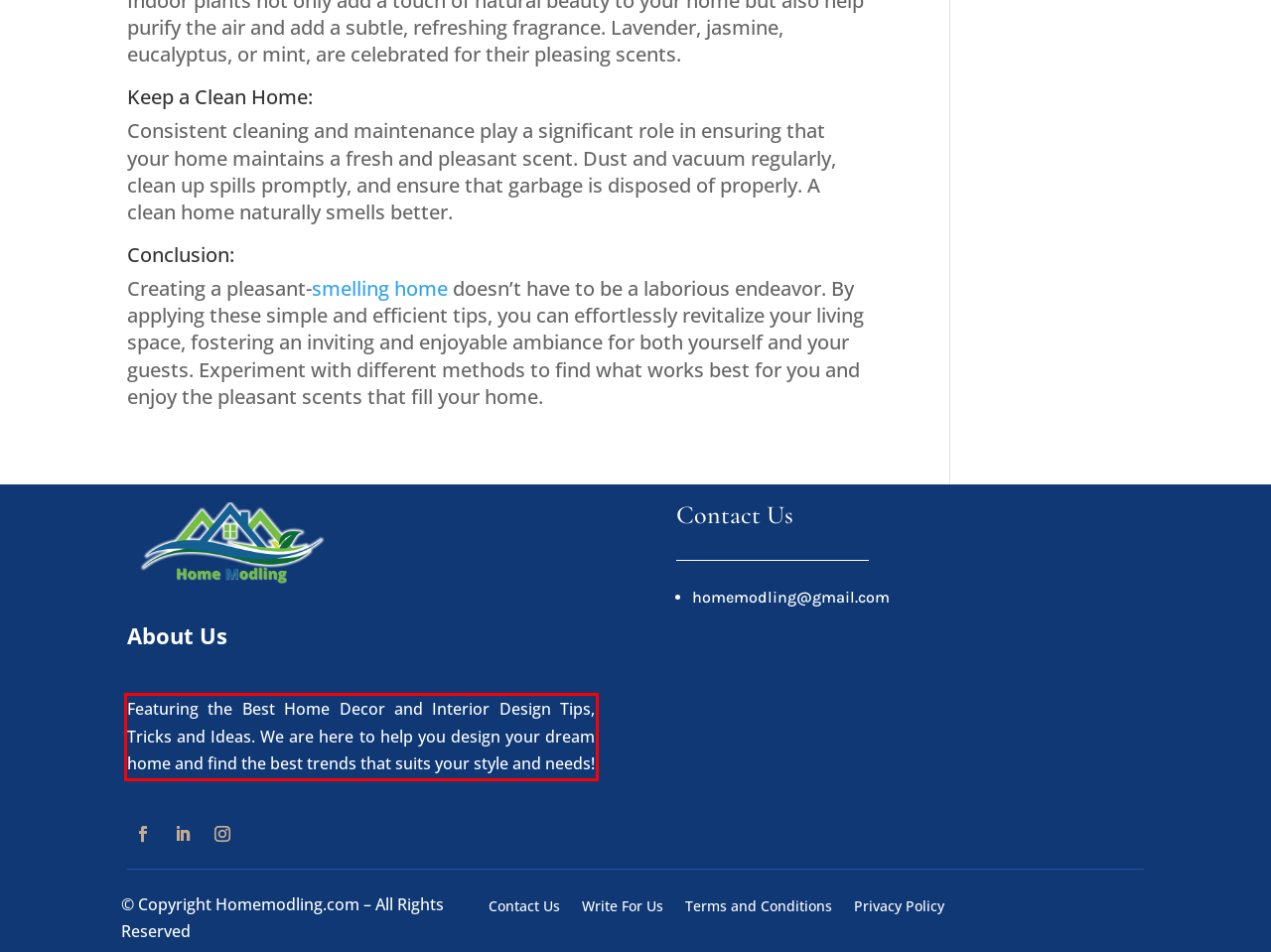In the screenshot of the webpage, find the red bounding box and perform OCR to obtain the text content restricted within this red bounding box.

Featuring the Best Home Decor and Interior Design Tips, Tricks and Ideas. We are here to help you design your dream home and find the best trends that suits your style and needs!